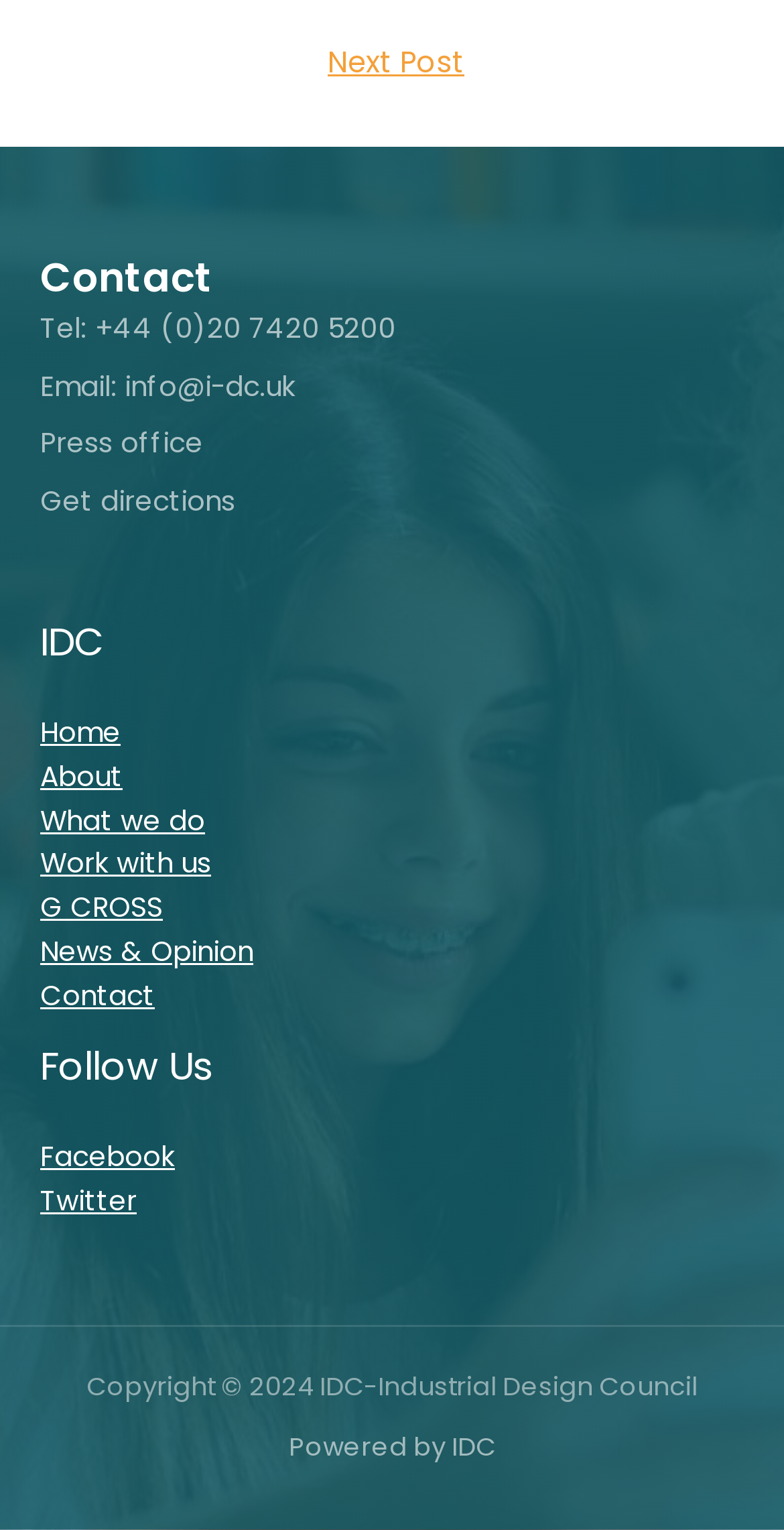What is the name of the organization that powered the website?
Examine the image and provide an in-depth answer to the question.

The name of the organization can be found at the bottom of the webpage, which states 'Powered by IDC'.